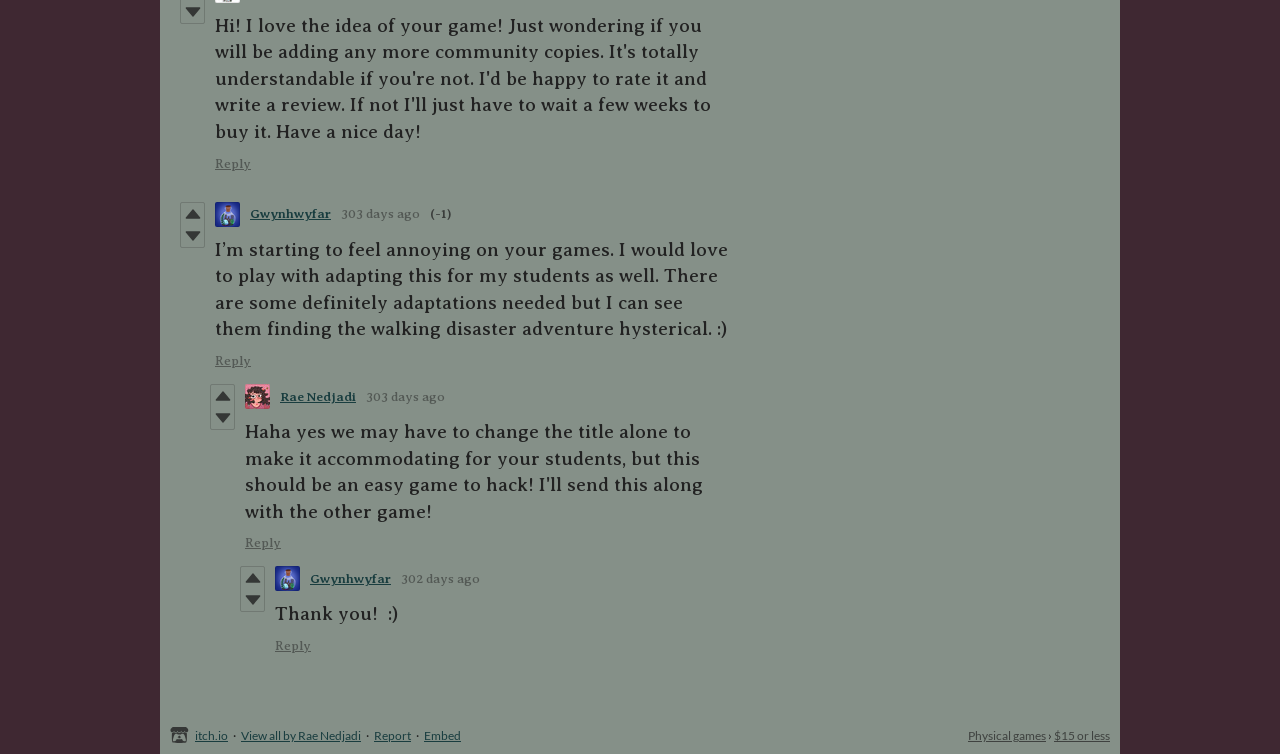Provide the bounding box coordinates for the area that should be clicked to complete the instruction: "Contact us".

None